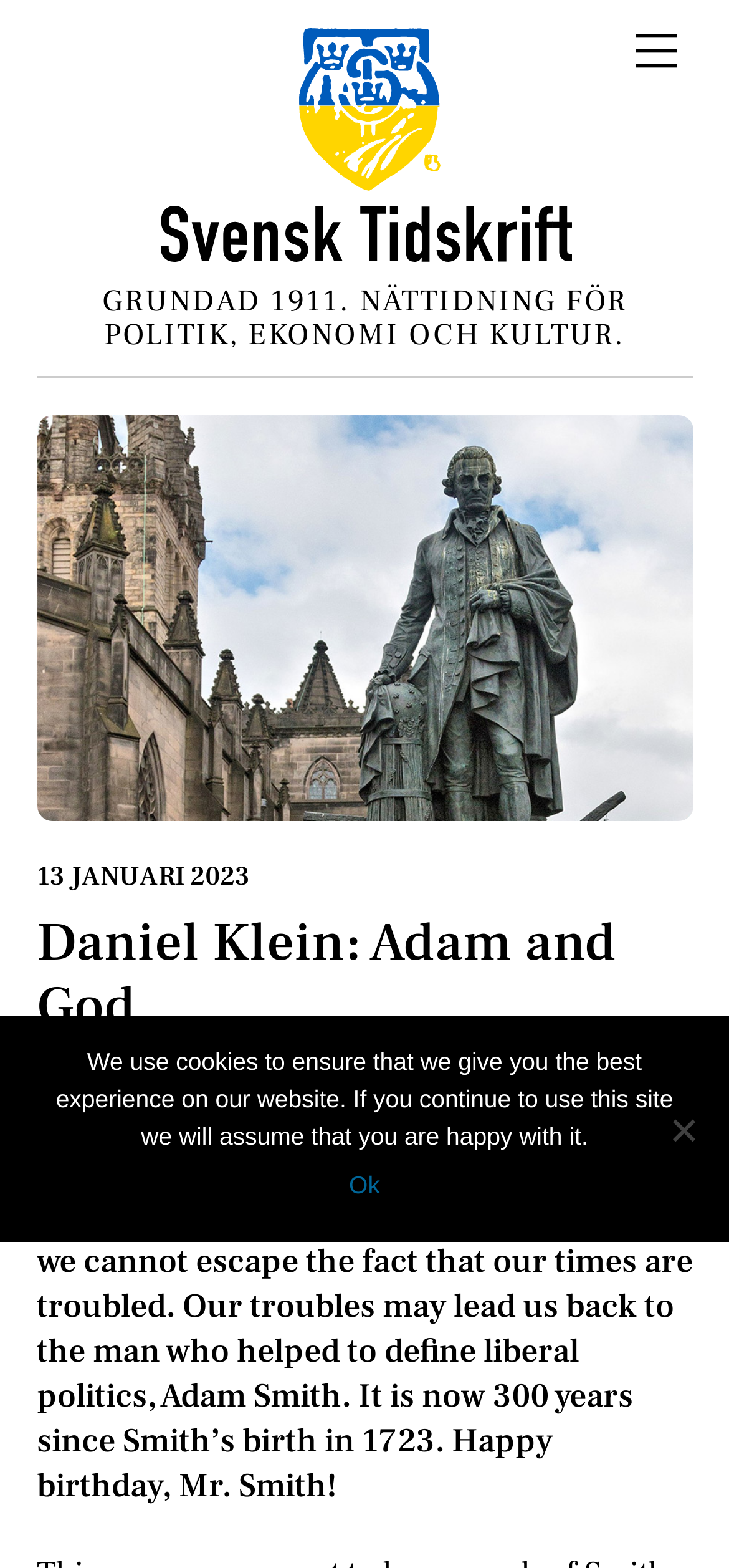Please give a one-word or short phrase response to the following question: 
What is the year of Adam Smith's birth?

1723